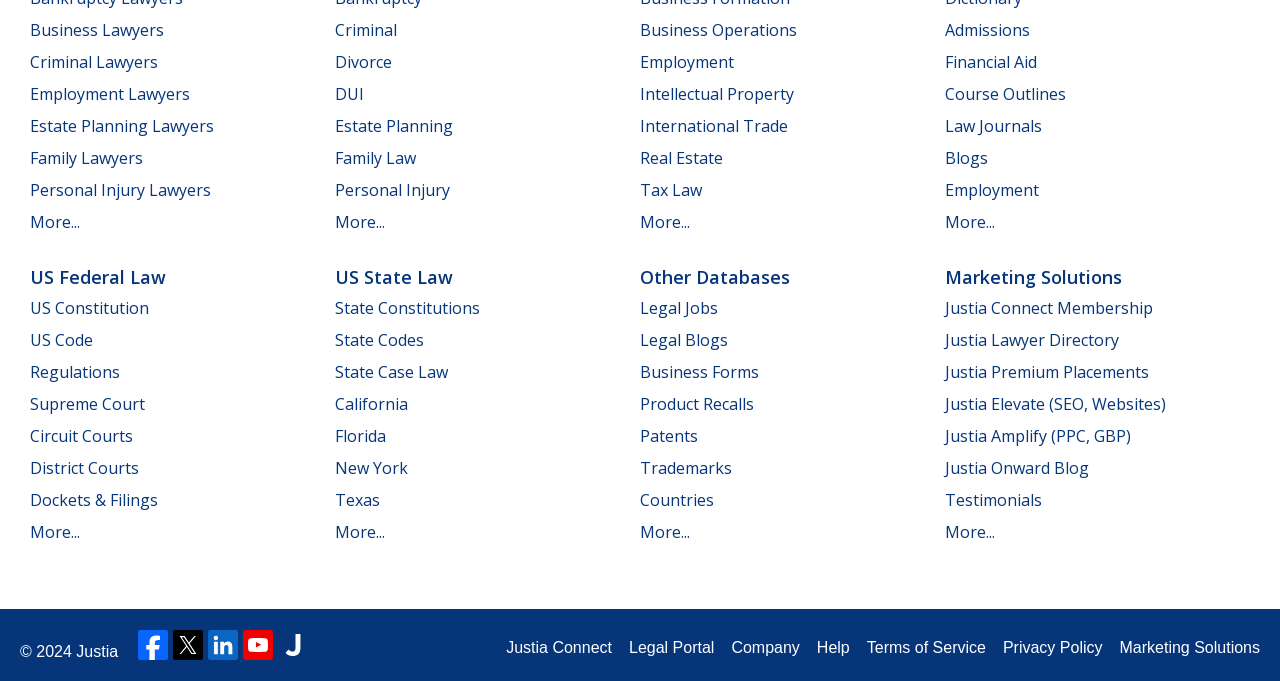Please identify the bounding box coordinates of the element I need to click to follow this instruction: "Learn about Justia Connect Membership".

[0.738, 0.436, 0.901, 0.469]